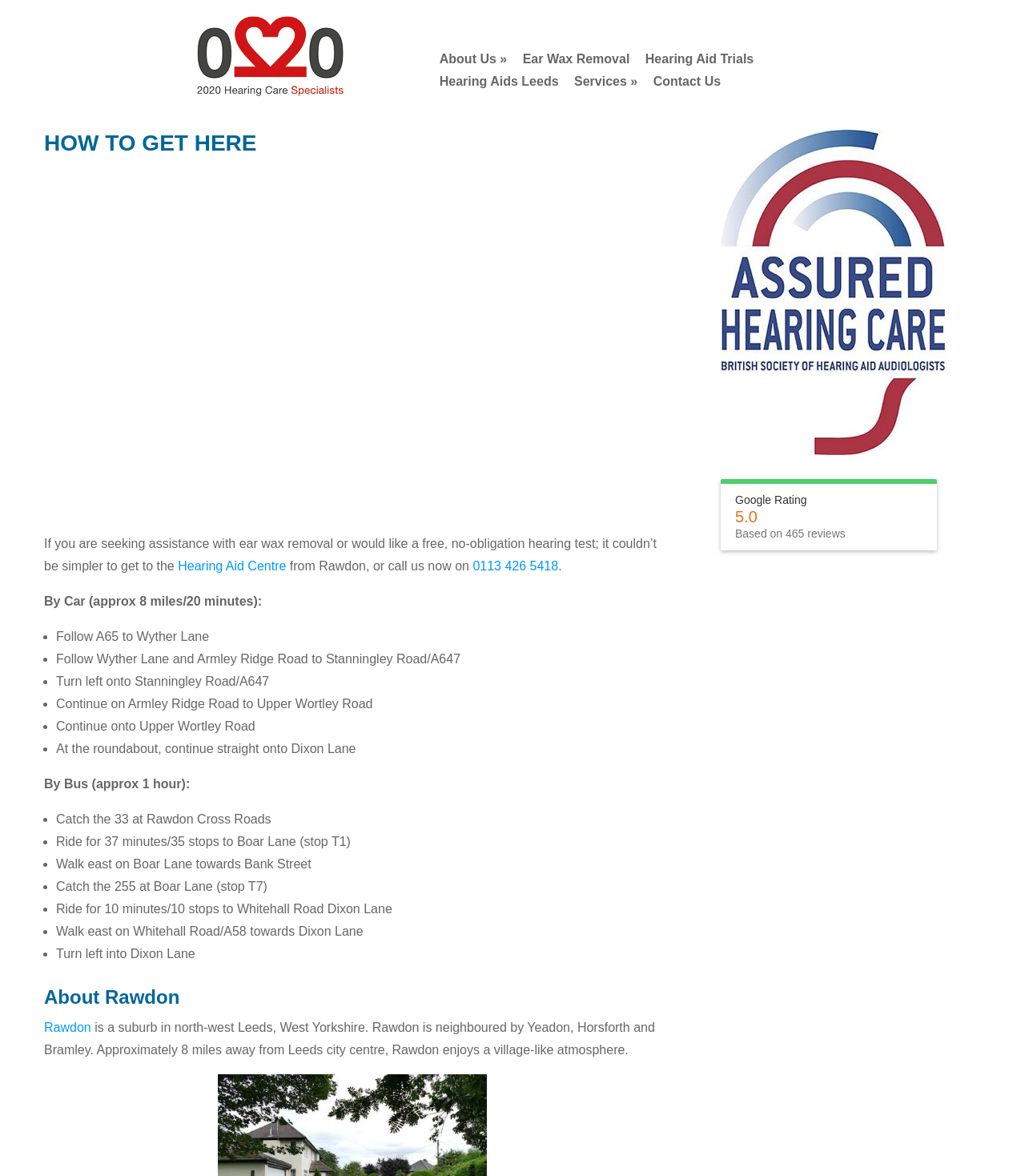What is the name of the suburb where the hearing aid centre is located?
Please craft a detailed and exhaustive response to the question.

I found the answer by reading the text on the webpage, specifically the section that says 'About Rawdon' and describes Rawdon as a suburb in north-west Leeds, West Yorkshire.